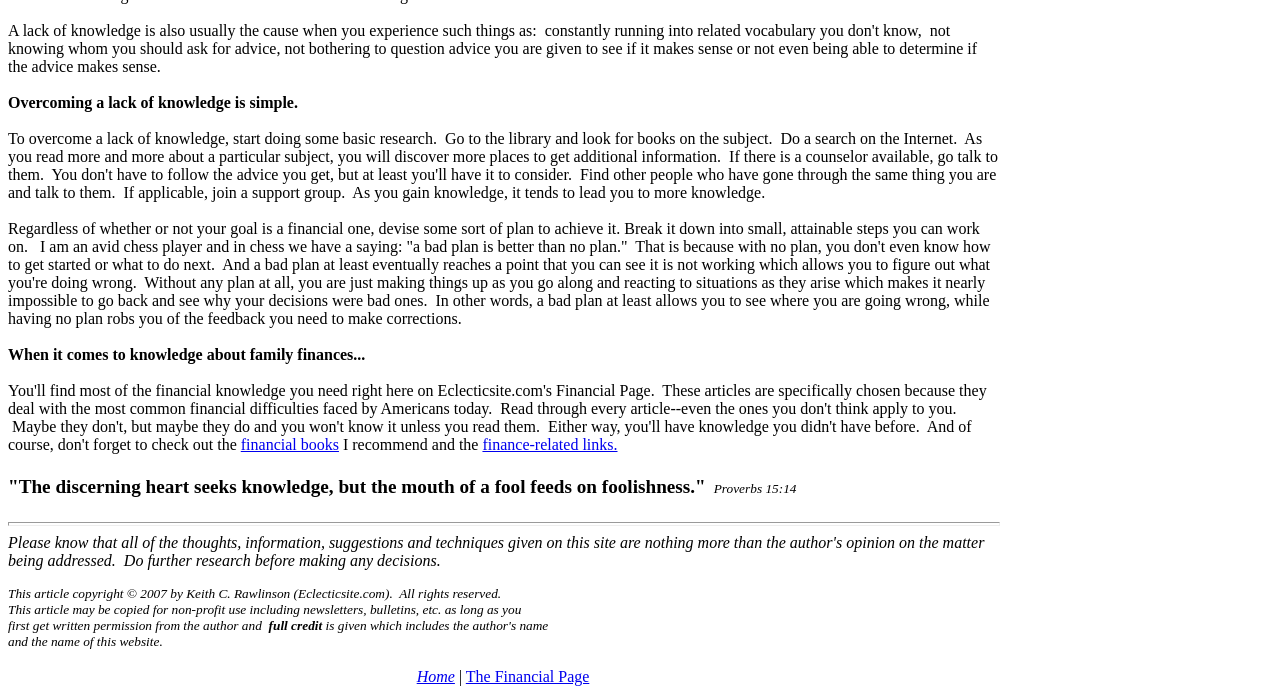What is the quote mentioned in the article?
Based on the visual, give a brief answer using one word or a short phrase.

Proverbs 15:14